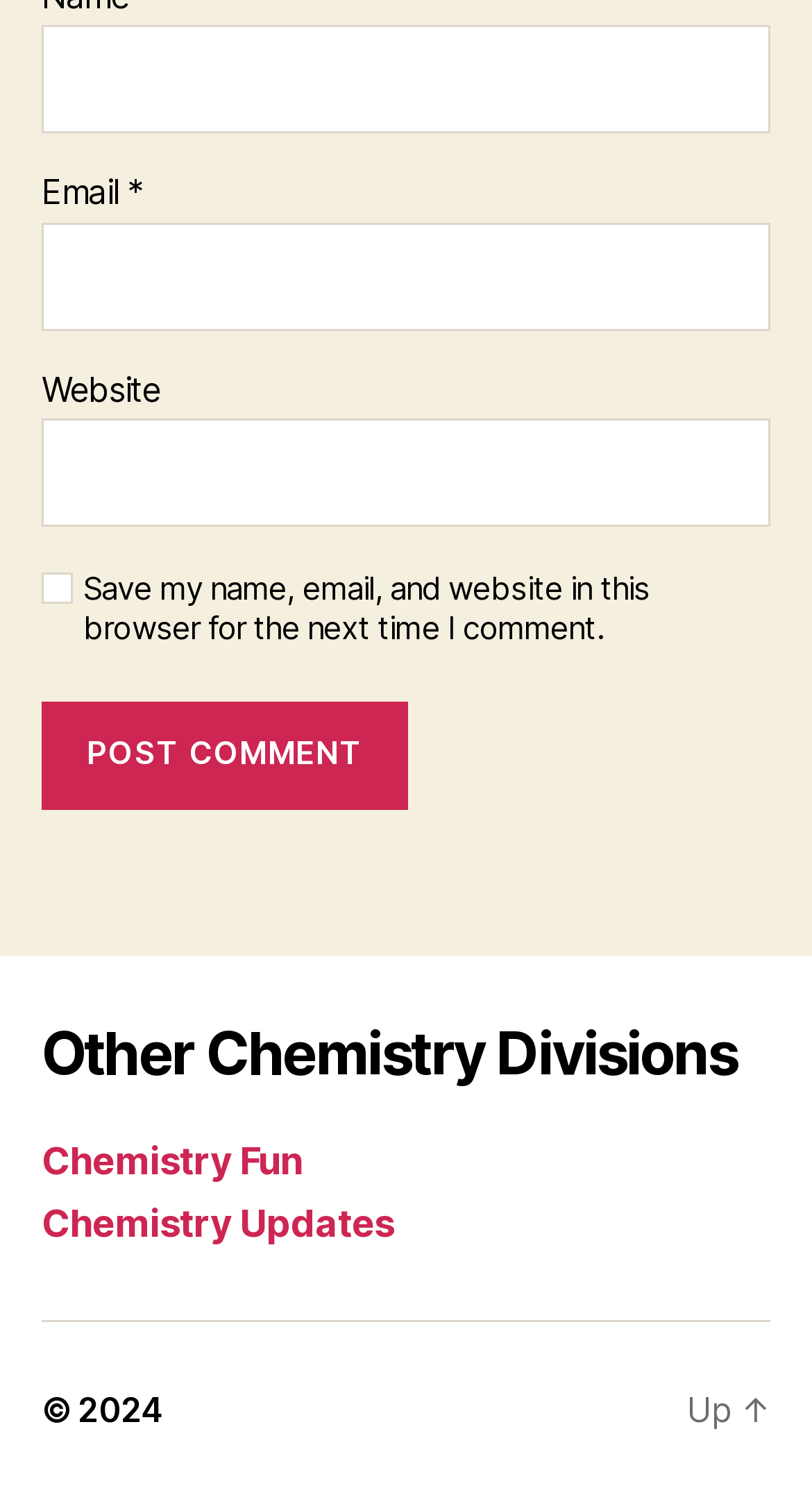What is the purpose of the checkbox?
Based on the image, answer the question with as much detail as possible.

The checkbox is located below the 'Website' textbox and is labeled 'Save my name, email, and website in this browser for the next time I comment.' This suggests that its purpose is to save the user's comment information for future use.